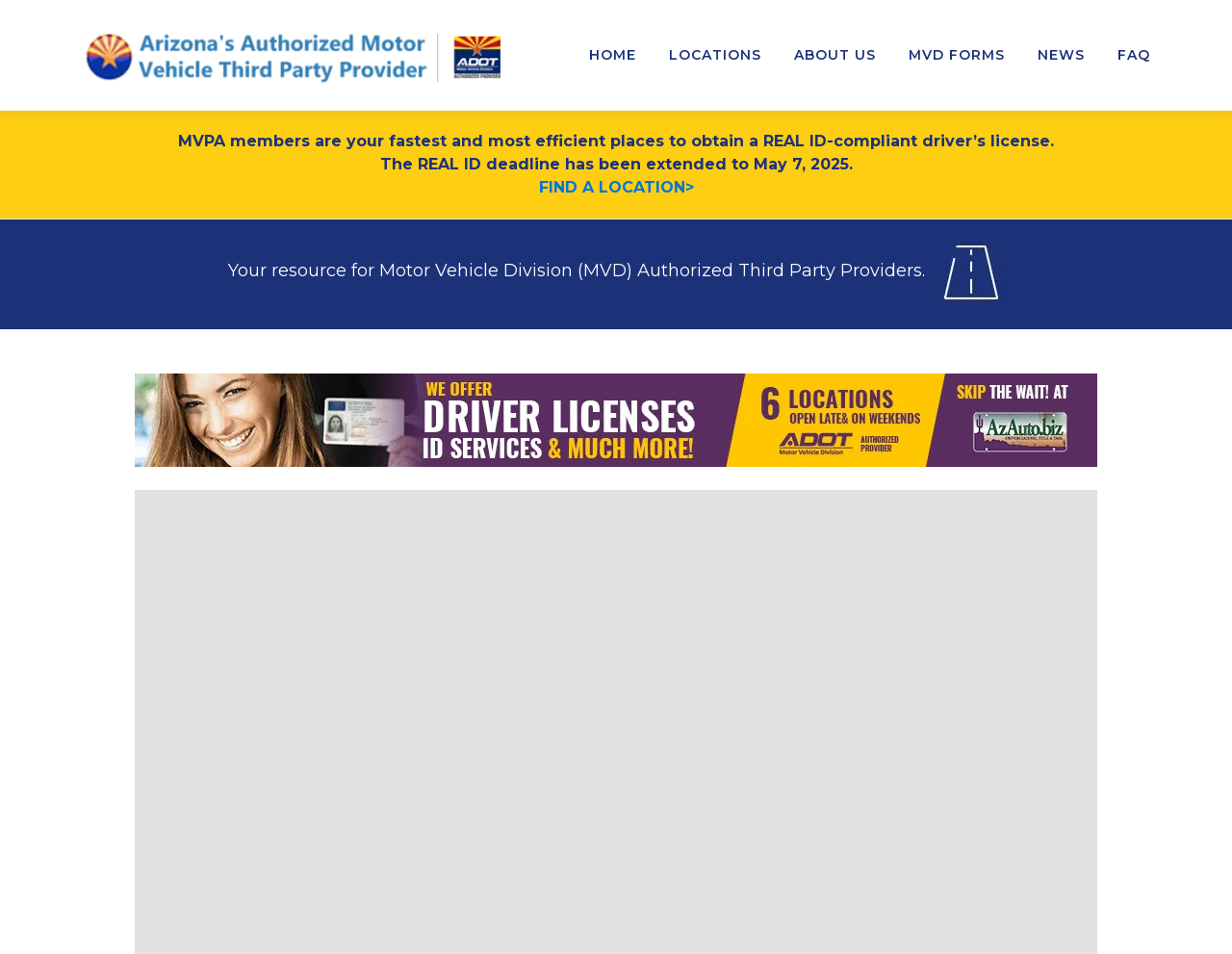Utilize the information from the image to answer the question in detail:
What can MVPA members help with?

According to the webpage, MVPA members are 'your fastest and most efficient places to obtain a REAL ID-compliant driver’s license', which means they can help with obtaining a REAL ID-compliant driver’s license.